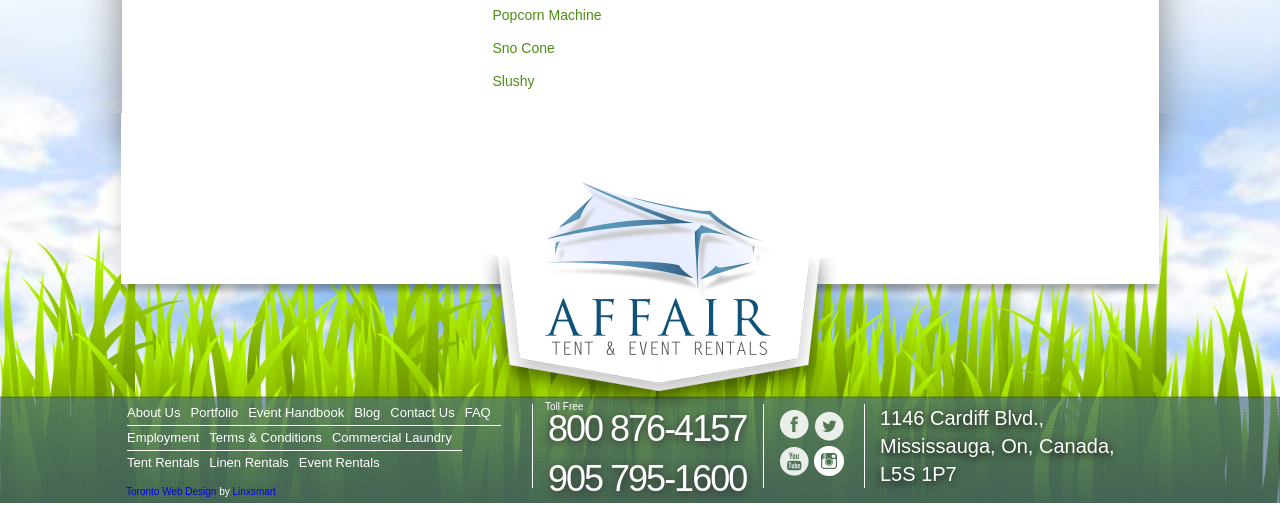Given the element description, predict the bounding box coordinates in the format (top-left x, top-left y, bottom-right x, bottom-right y), using floating point numbers between 0 and 1: Employment

[0.099, 0.85, 0.156, 0.886]